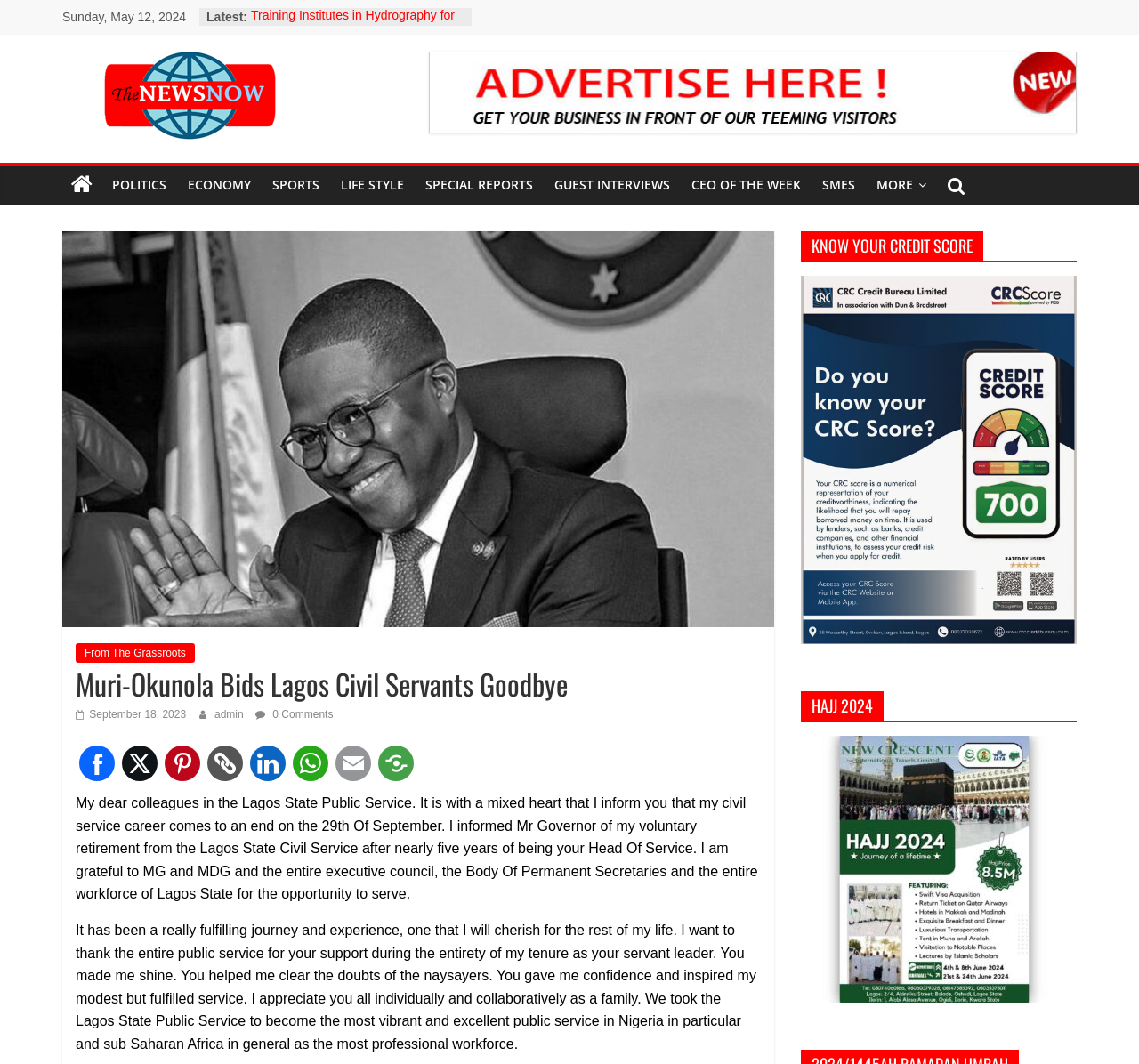Using the elements shown in the image, answer the question comprehensively: What is the name of the person bidding farewell to Lagos civil servants?

I found the name of the person bidding farewell to Lagos civil servants by reading the heading of the news article, which says 'Muri-Okunola Bids Lagos Civil Servants Goodbye'.